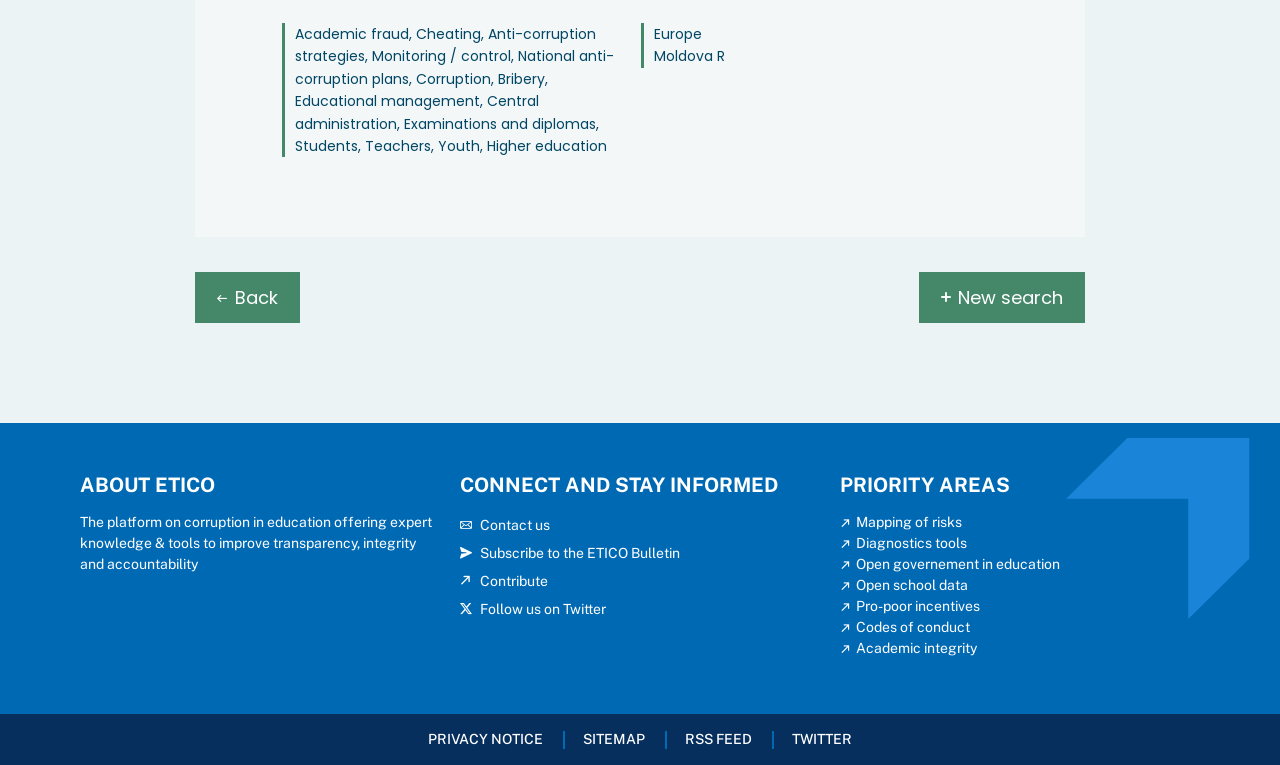Identify the bounding box coordinates of the area you need to click to perform the following instruction: "Go back".

[0.152, 0.356, 0.234, 0.423]